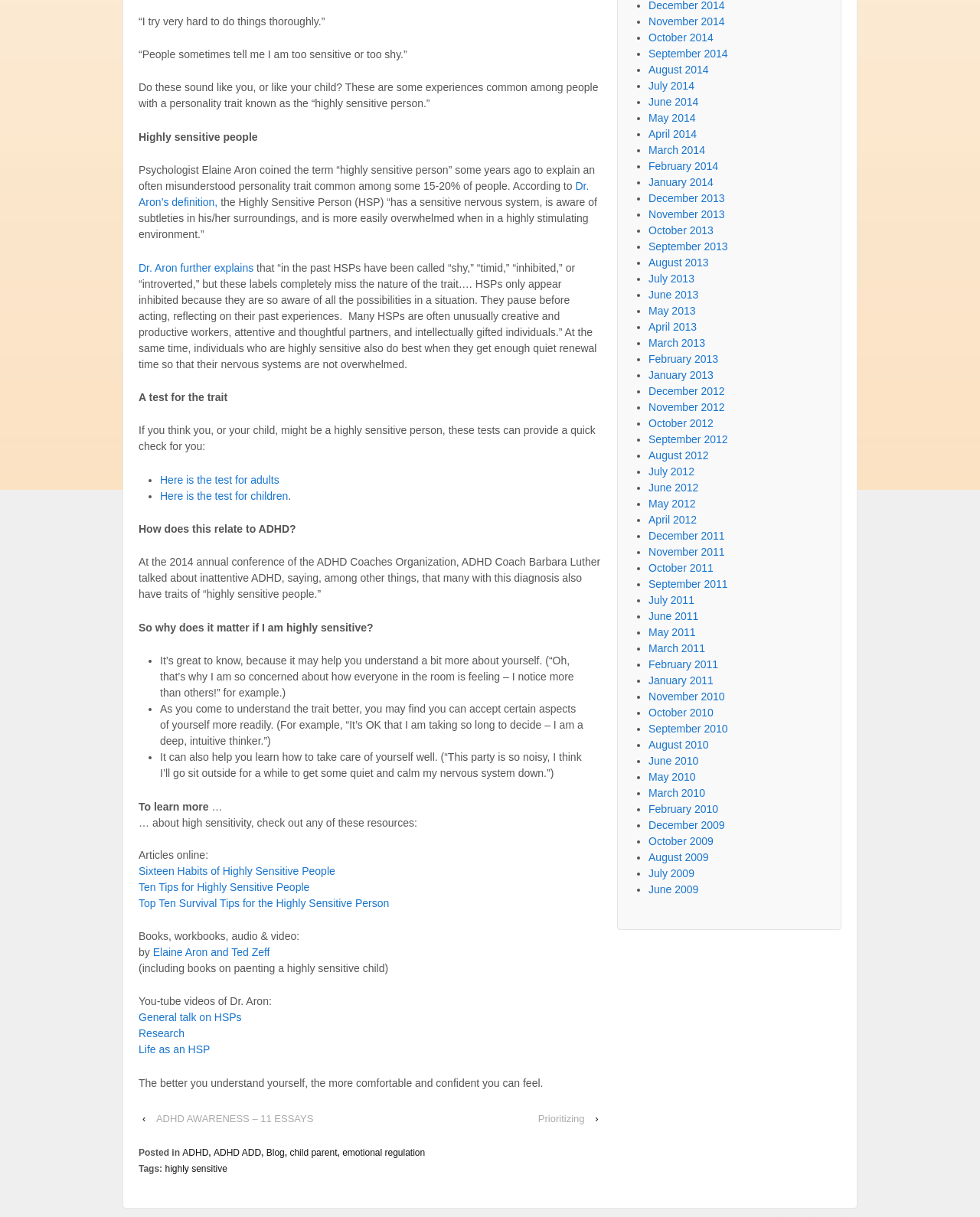Identify the bounding box coordinates for the UI element described as: "June 2010".

[0.662, 0.62, 0.713, 0.63]